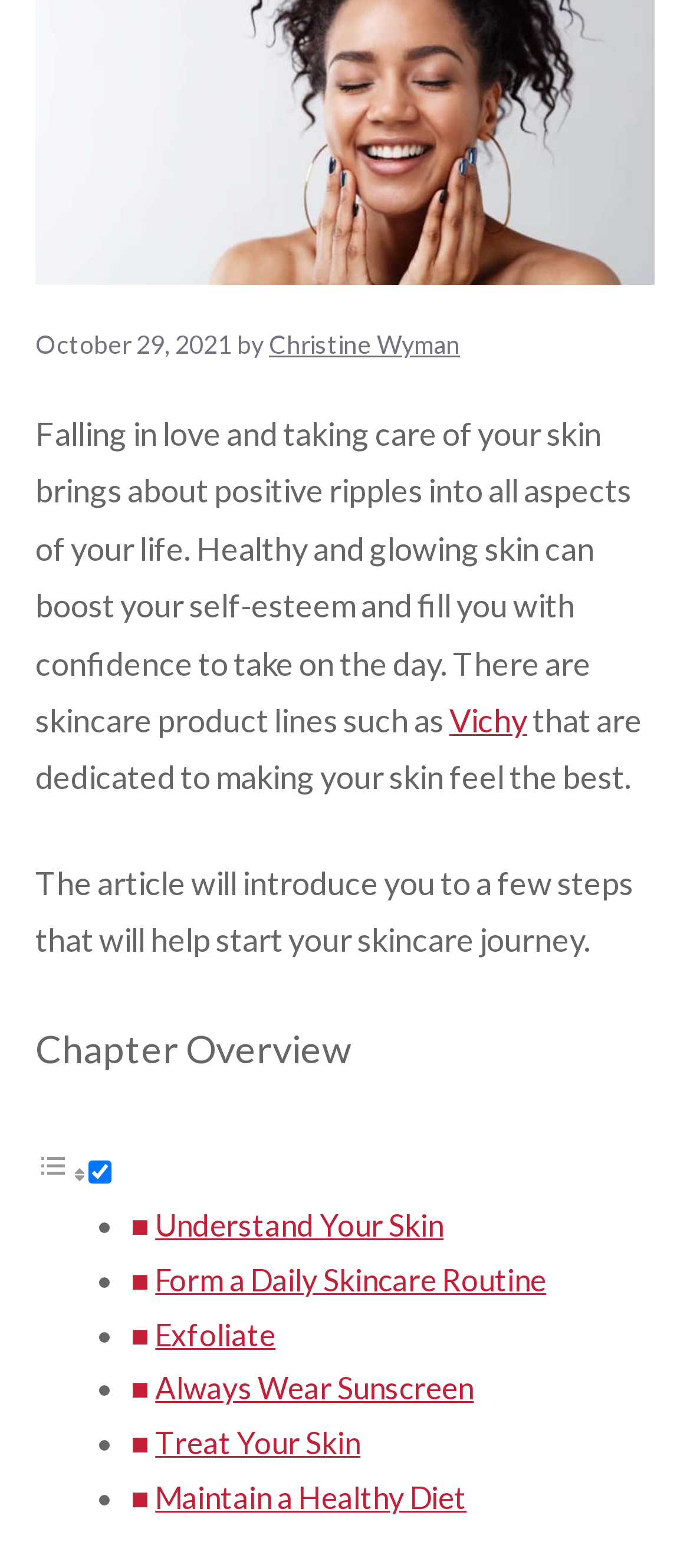Find the bounding box coordinates for the UI element that matches this description: "Maintain a Healthy Diet".

[0.225, 0.943, 0.676, 0.967]